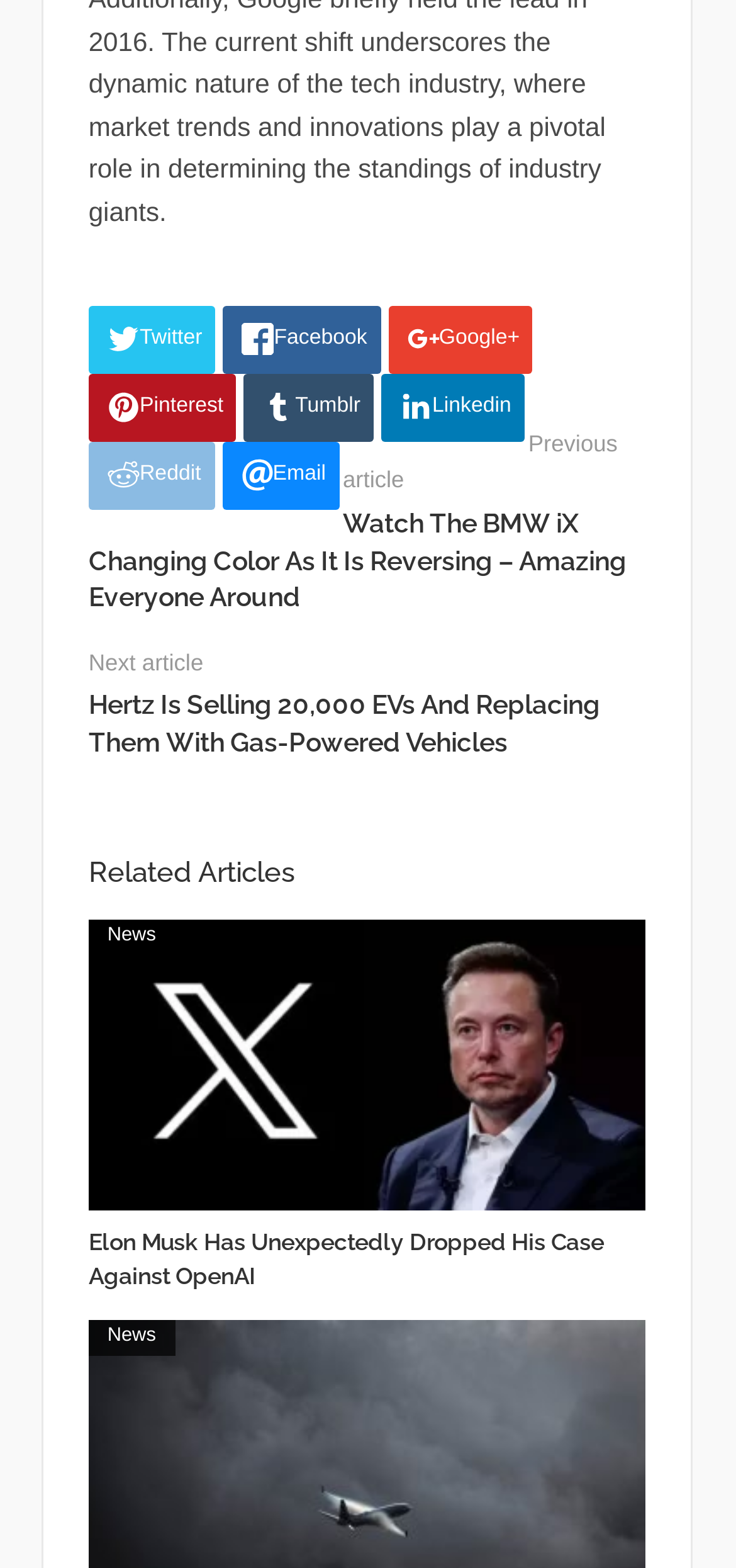Please locate the bounding box coordinates of the element that needs to be clicked to achieve the following instruction: "Read the news about Elon Musk". The coordinates should be four float numbers between 0 and 1, i.e., [left, top, right, bottom].

[0.12, 0.785, 0.82, 0.822]